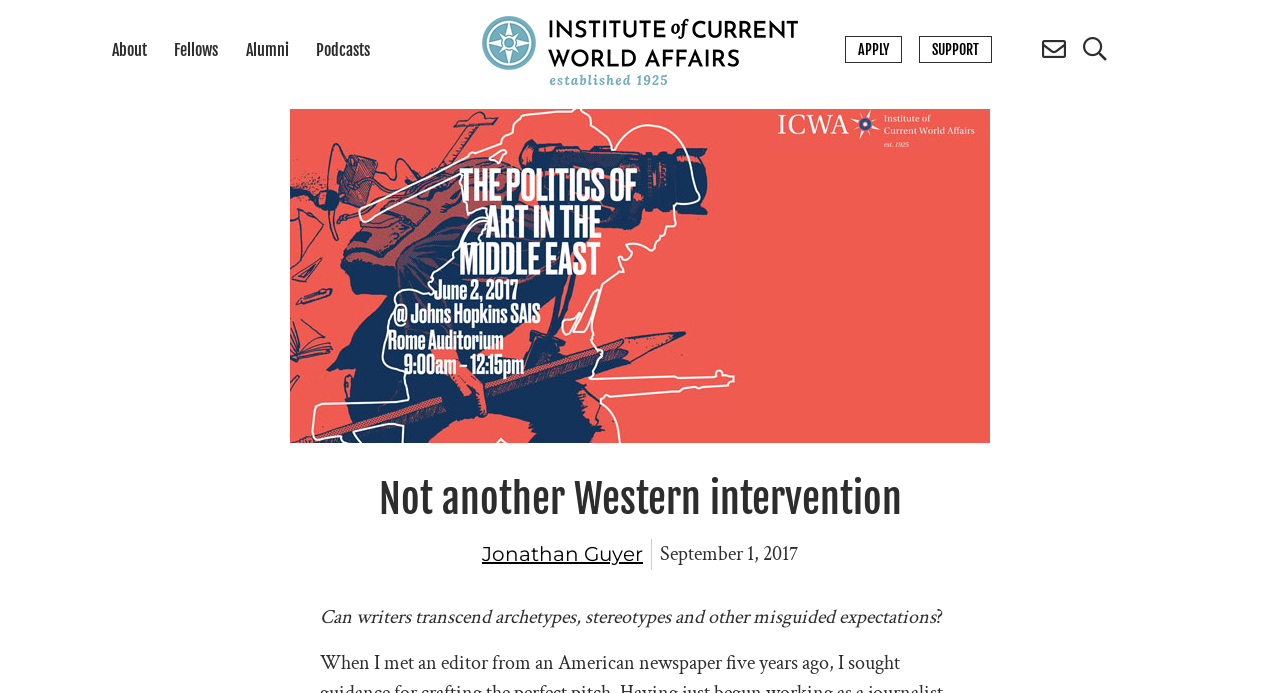What is the logo of the website?
Based on the image, give a one-word or short phrase answer.

ICWA Logo